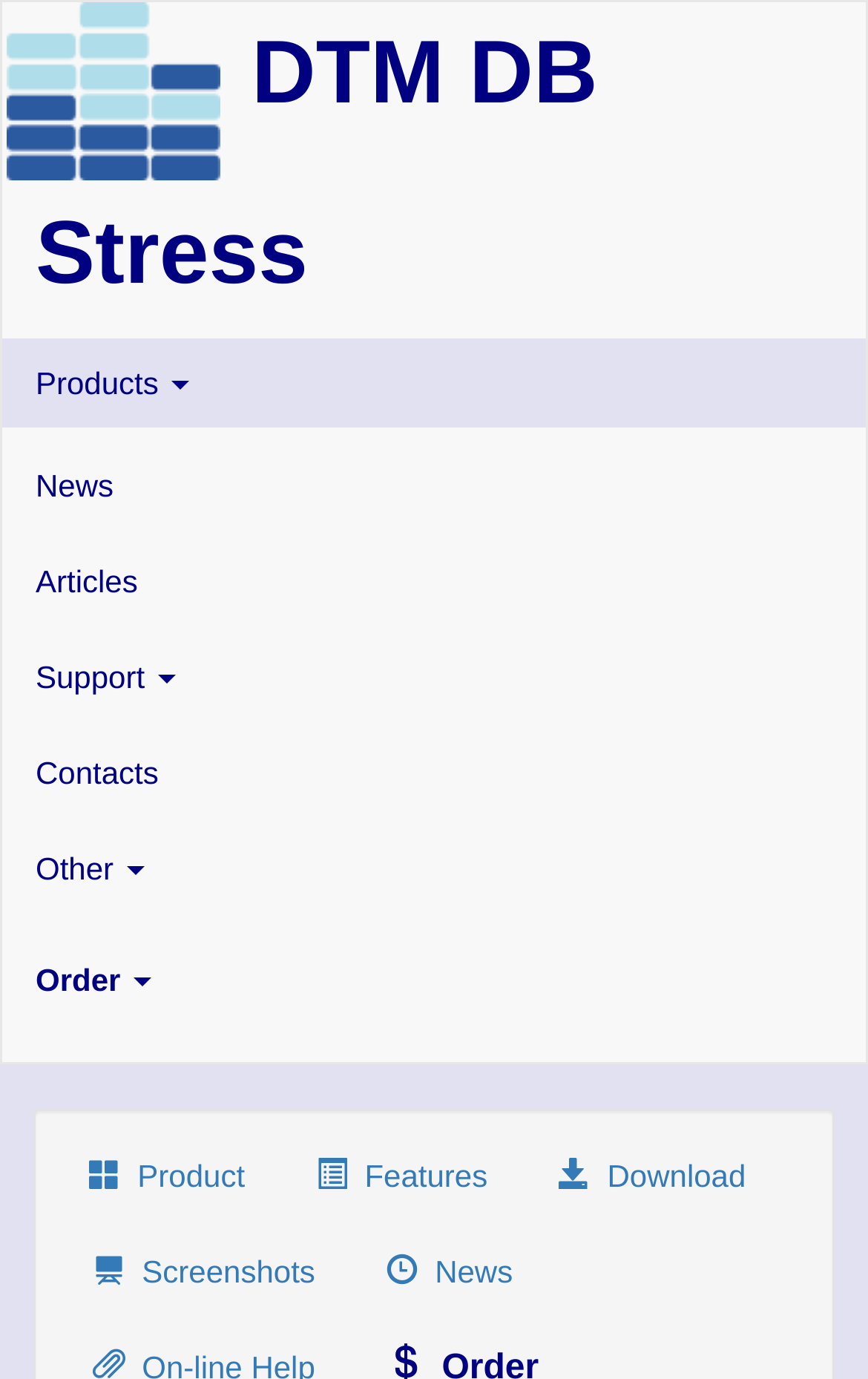Answer the question using only a single word or phrase: 
What is the first menu item?

Home